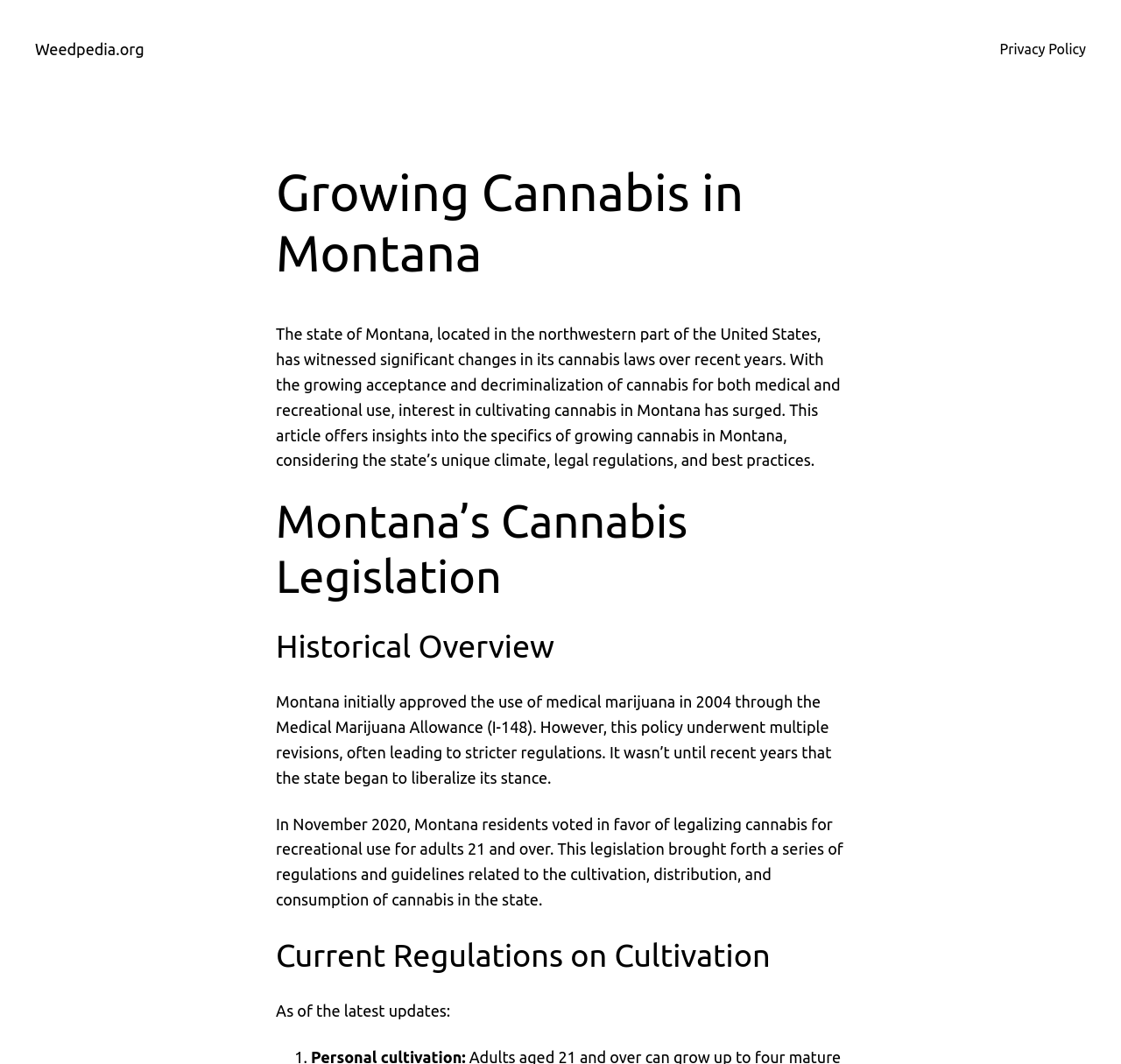Extract the primary headline from the webpage and present its text.

Growing Cannabis in Montana